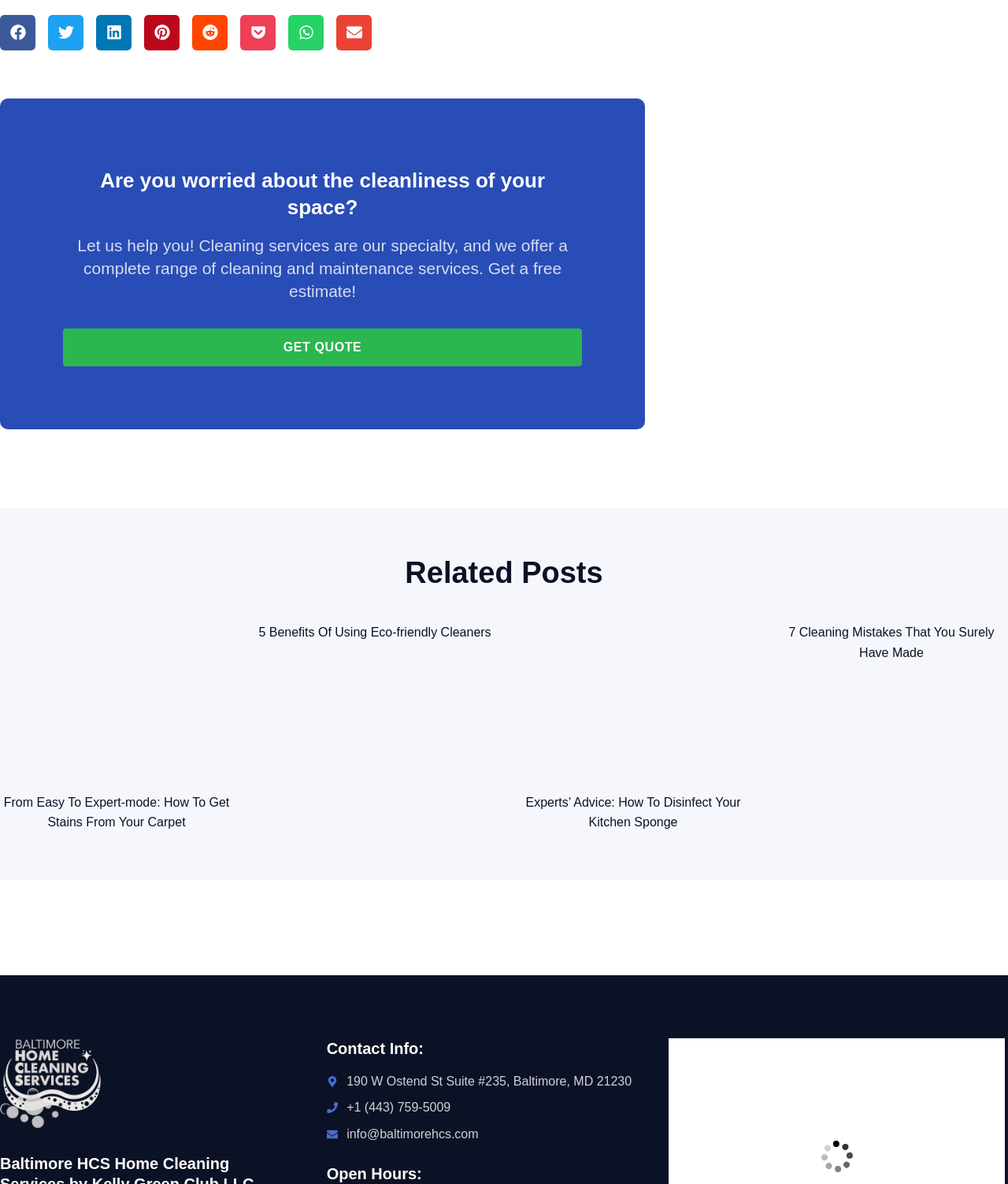Please answer the following question as detailed as possible based on the image: 
What is the purpose of the social media sharing buttons?

The webpage has a row of social media sharing buttons, including Facebook, Twitter, LinkedIn, and others. The purpose of these buttons is to allow users to share the webpage's content on their social media profiles, likely to facilitate the sharing of cleaning tips, company news, or other relevant information.